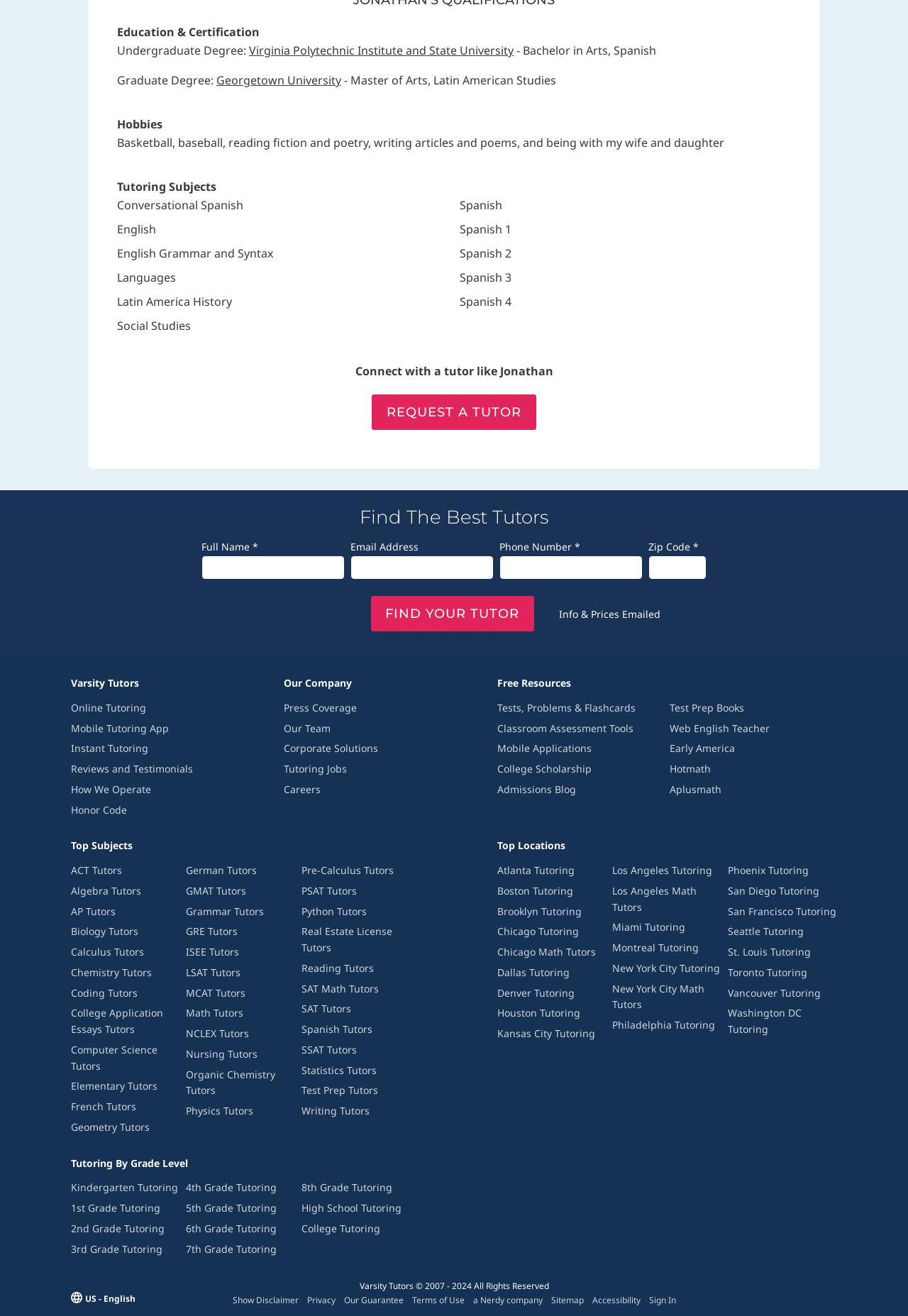Find the bounding box coordinates of the clickable area that will achieve the following instruction: "Click the 'REQUEST A TUTOR' button".

[0.409, 0.3, 0.591, 0.327]